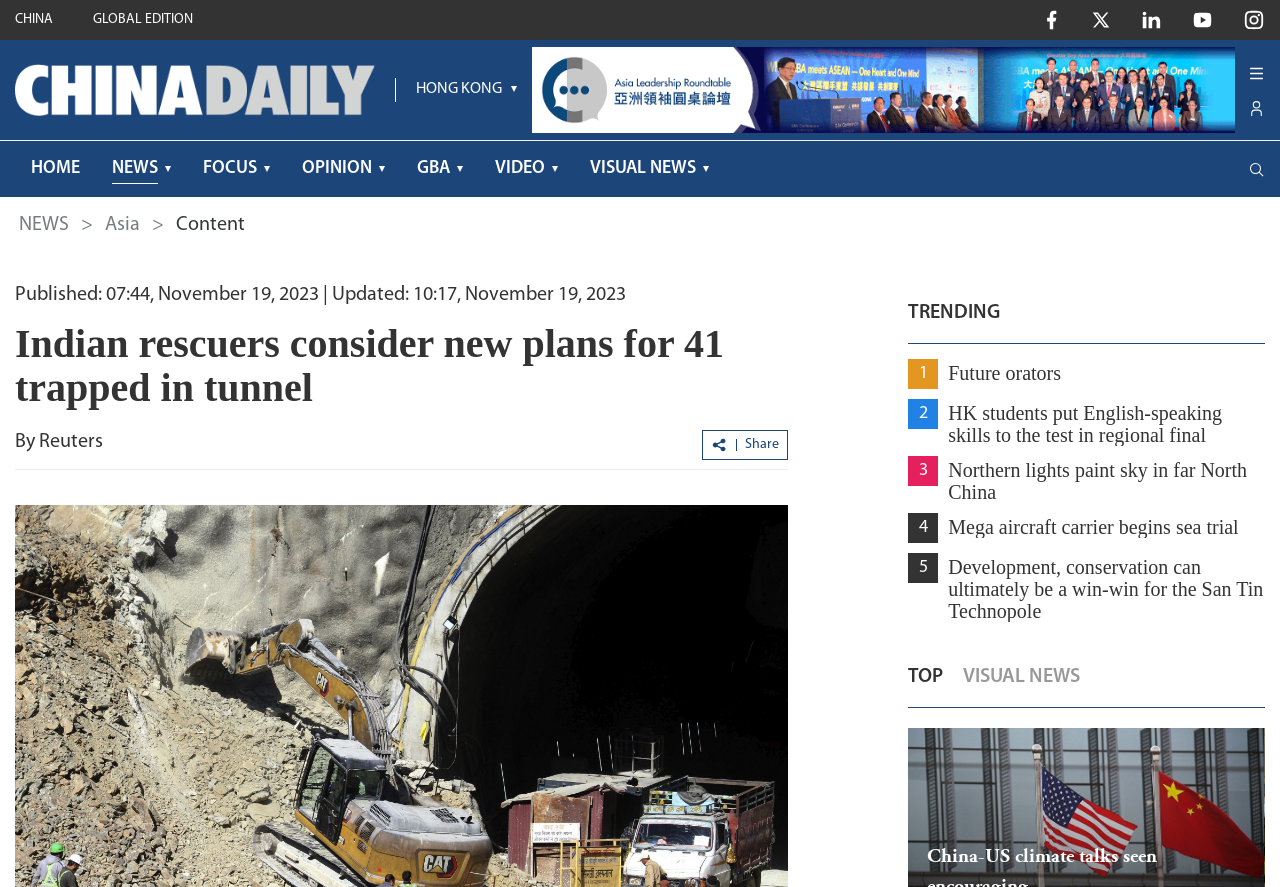Determine the bounding box coordinates of the section I need to click to execute the following instruction: "Read about THE ADVANTAGES OF BITCOIN METHOD". Provide the coordinates as four float numbers between 0 and 1, i.e., [left, top, right, bottom].

None